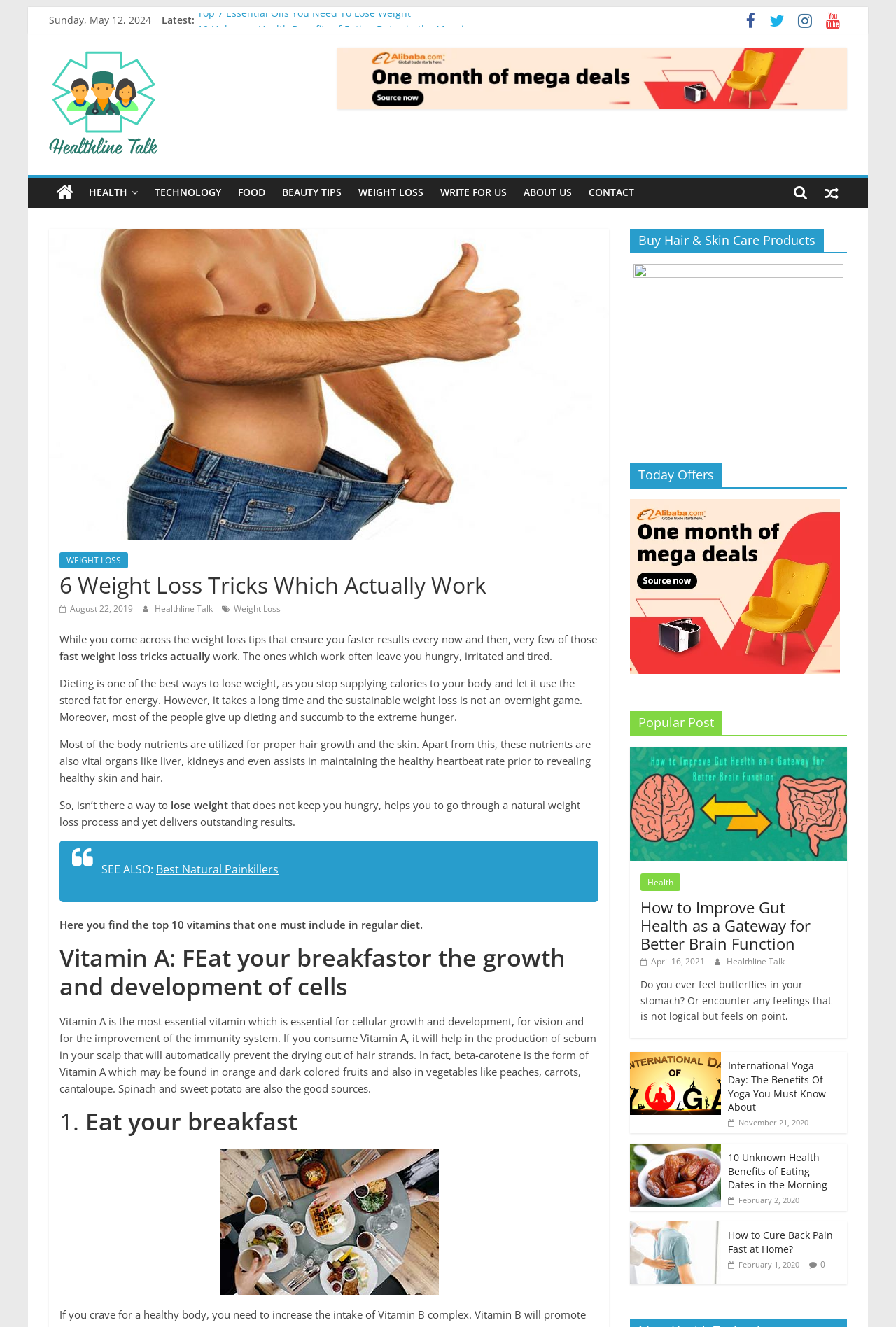Provide the bounding box coordinates, formatted as (top-left x, top-left y, bottom-right x, bottom-right y), with all values being floating point numbers between 0 and 1. Identify the bounding box of the UI element that matches the description: alt="Buy Product"

[0.703, 0.377, 0.938, 0.387]